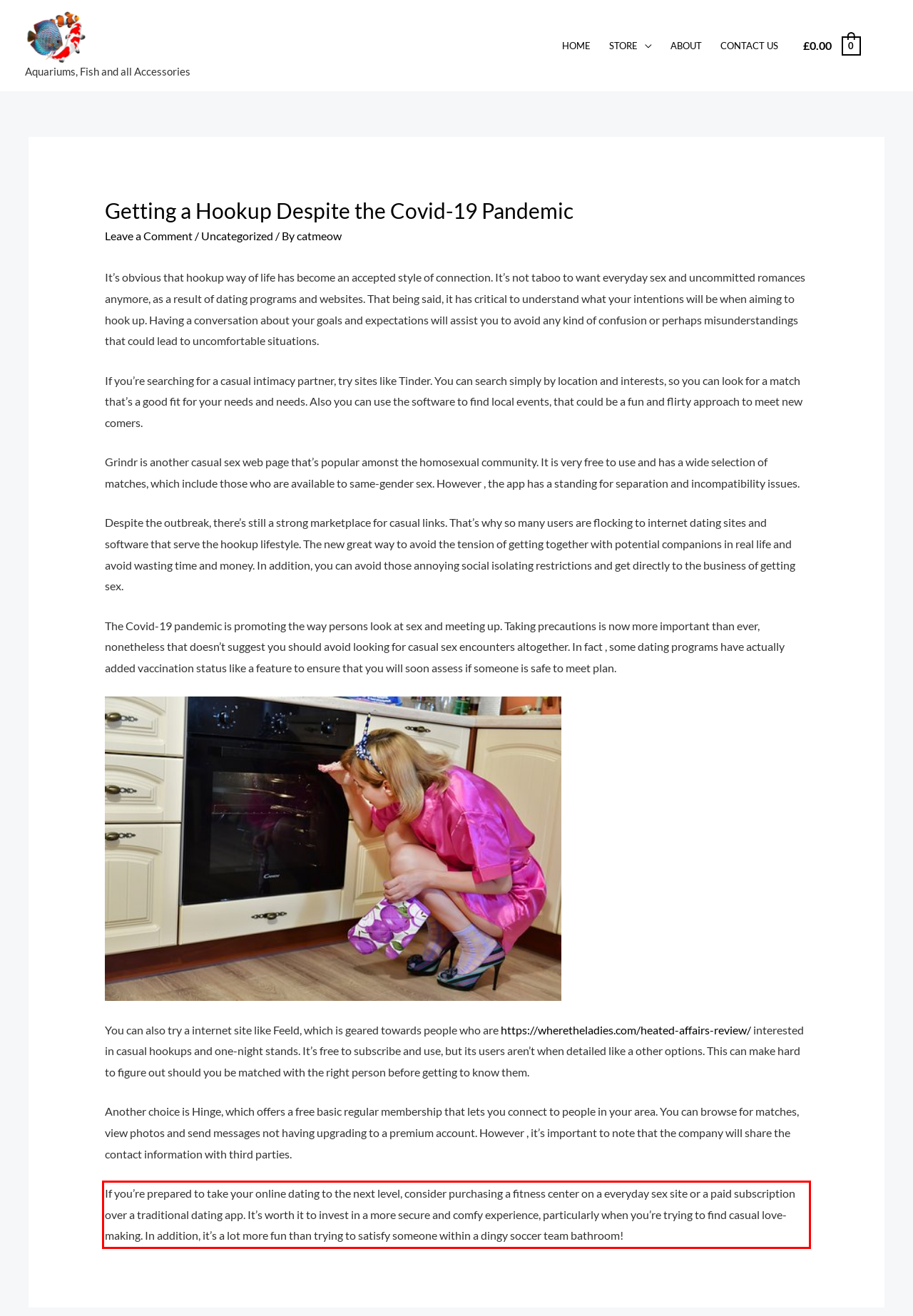Within the screenshot of a webpage, identify the red bounding box and perform OCR to capture the text content it contains.

If you’re prepared to take your online dating to the next level, consider purchasing a fitness center on a everyday sex site or a paid subscription over a traditional dating app. It’s worth it to invest in a more secure and comfy experience, particularly when you’re trying to find casual love-making. In addition, it’s a lot more fun than trying to satisfy someone within a dingy soccer team bathroom!